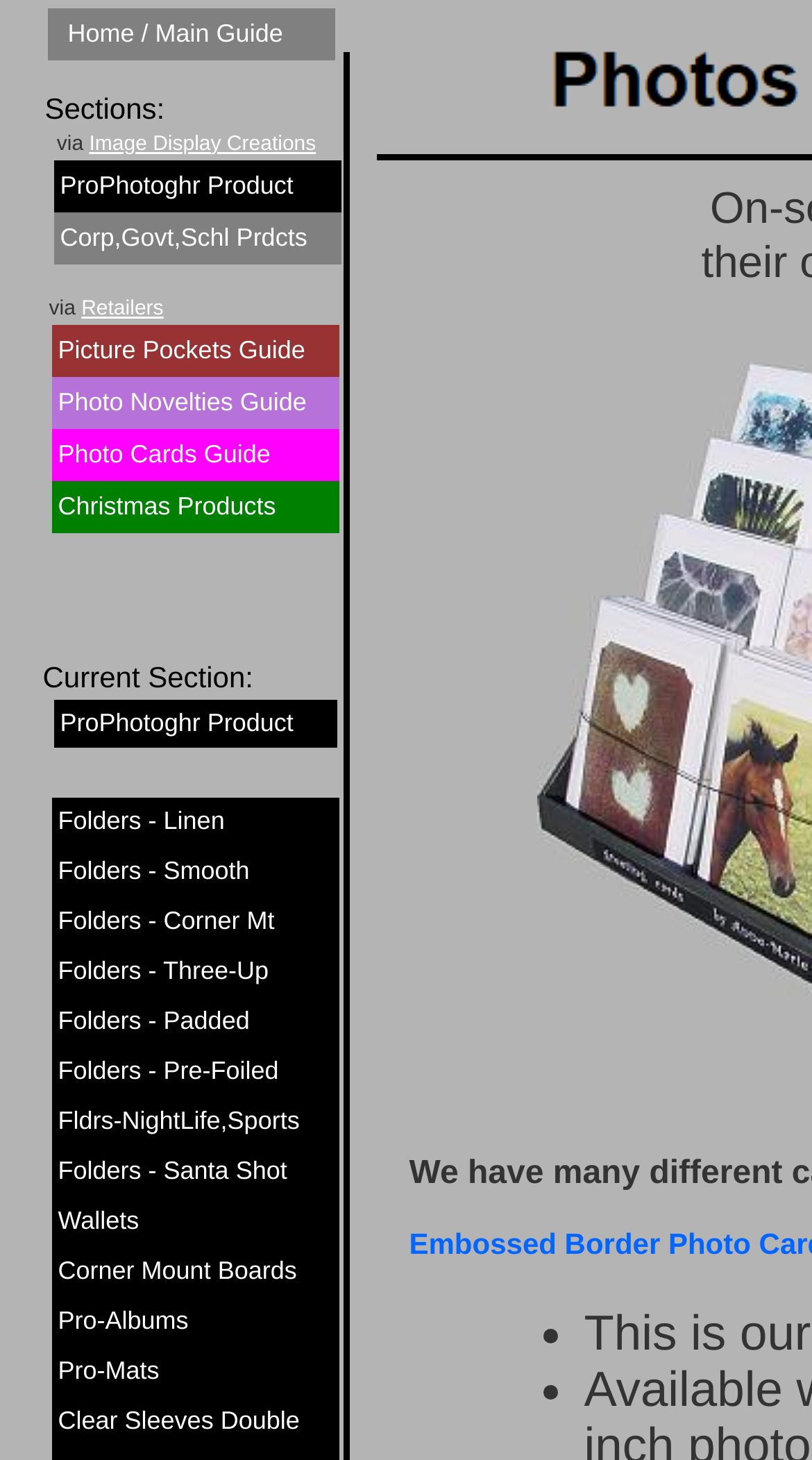Find the bounding box coordinates of the clickable area required to complete the following action: "Go to Retailers".

[0.1, 0.204, 0.201, 0.219]